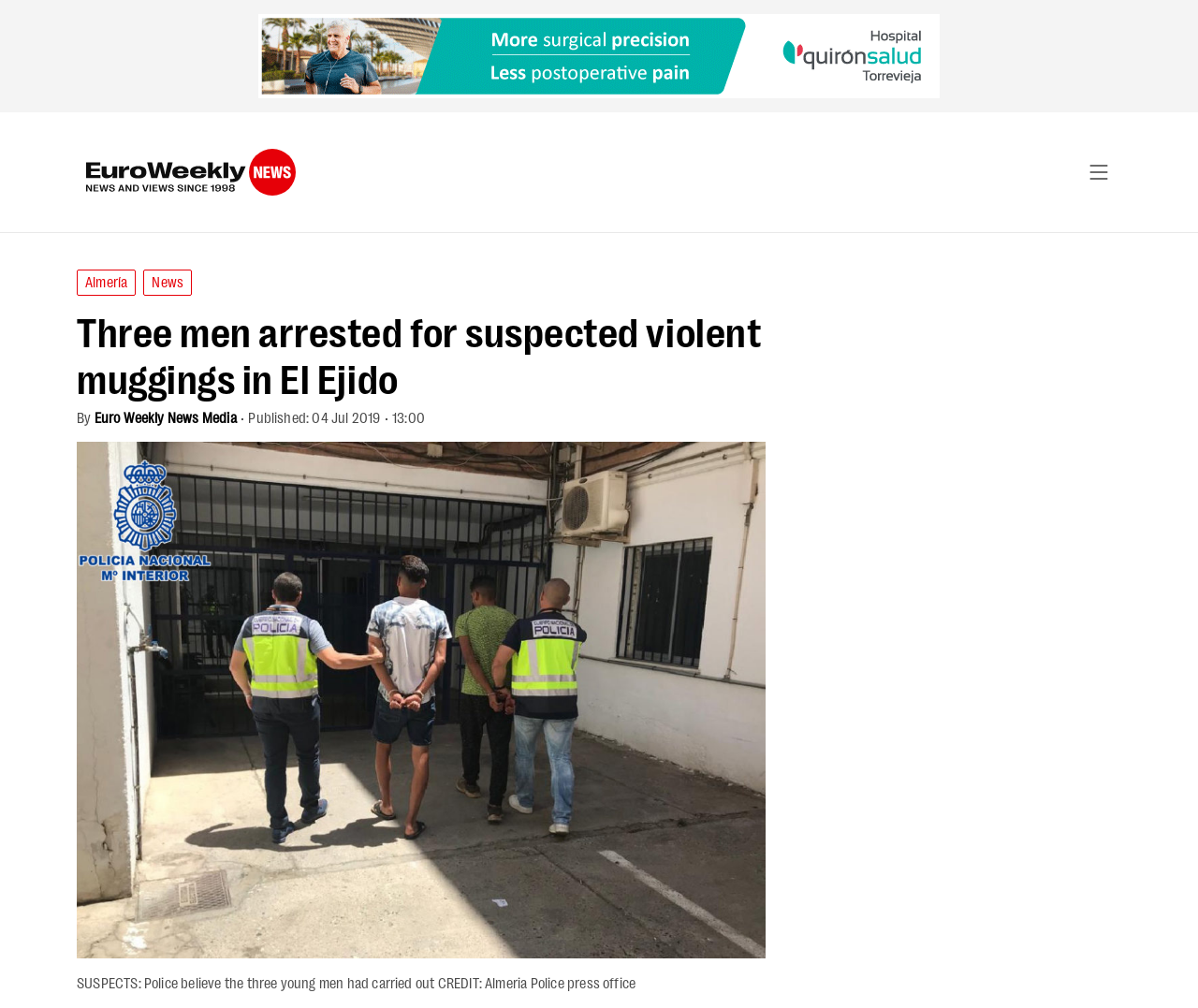Give a comprehensive overview of the webpage, including key elements.

The webpage appears to be a news article from Euro Weekly News, with a focus on a specific story about three men arrested for suspected violent muggings in El Ejido. 

At the top left of the page, there is the Euro Weekly News logo, which is an image. Next to the logo, there is a link to the news website's homepage. On the top right, there is a section with links to different categories, including Almería and News.

Below the top section, the main headline of the article "Three men arrested for suspected violent muggings in El Ejido" is prominently displayed. The headline is followed by the author information, which includes the text "By" and a link to Euro Weekly News Media. The publication date and time "04 Jul 2019 • 13:00" are also provided.

The main content of the article is not explicitly described in the accessibility tree, but it is likely to be a news story about the three men arrested for suspected violent muggings in El Ejido. At the bottom of the page, there is a paragraph of text that describes the suspects, with a credit to Almeria Police press office.